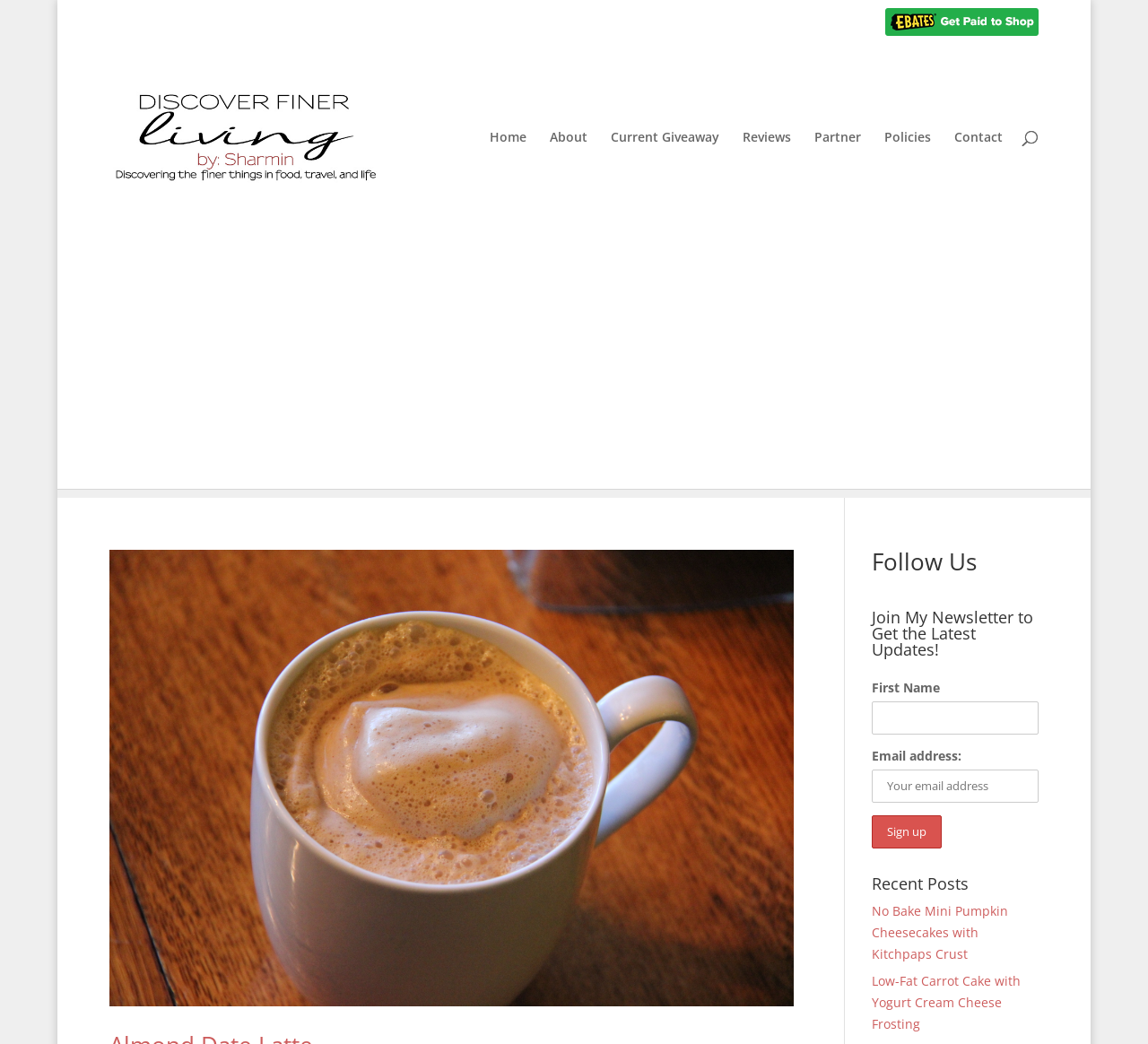Find the coordinates for the bounding box of the element with this description: "alt="Discover Finer Living"".

[0.098, 0.122, 0.356, 0.138]